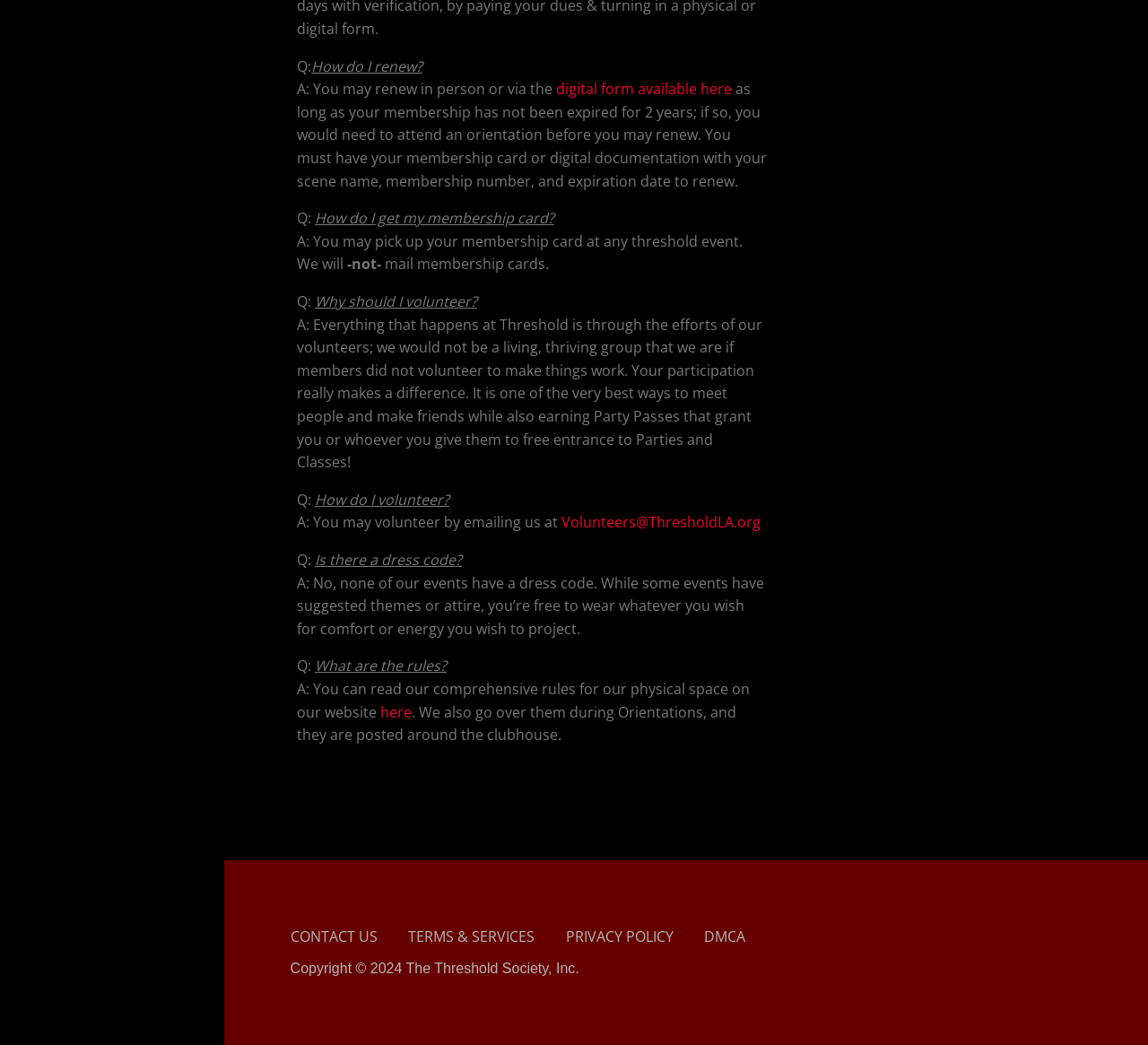Use the information in the screenshot to answer the question comprehensively: Can I get my membership card mailed?

I found the question 'How do I get my membership card?' and its answer 'You may pick up your membership card at any threshold event. We will -not- mail membership cards.'. This implies that membership cards are not mailed, but rather need to be picked up at an event.